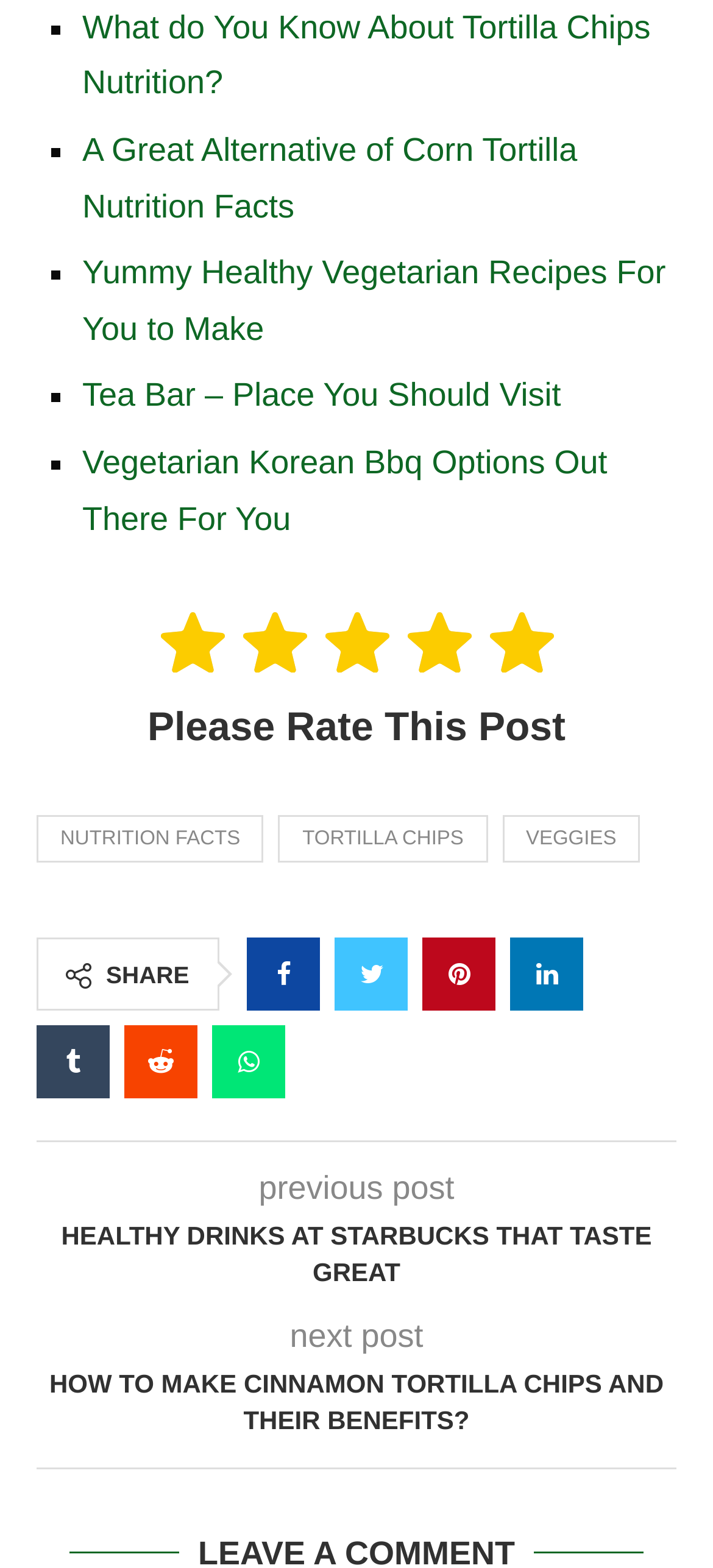Please identify the bounding box coordinates of the area that needs to be clicked to fulfill the following instruction: "Click on 'What do You Know About Tortilla Chips Nutrition?'."

[0.115, 0.006, 0.912, 0.065]